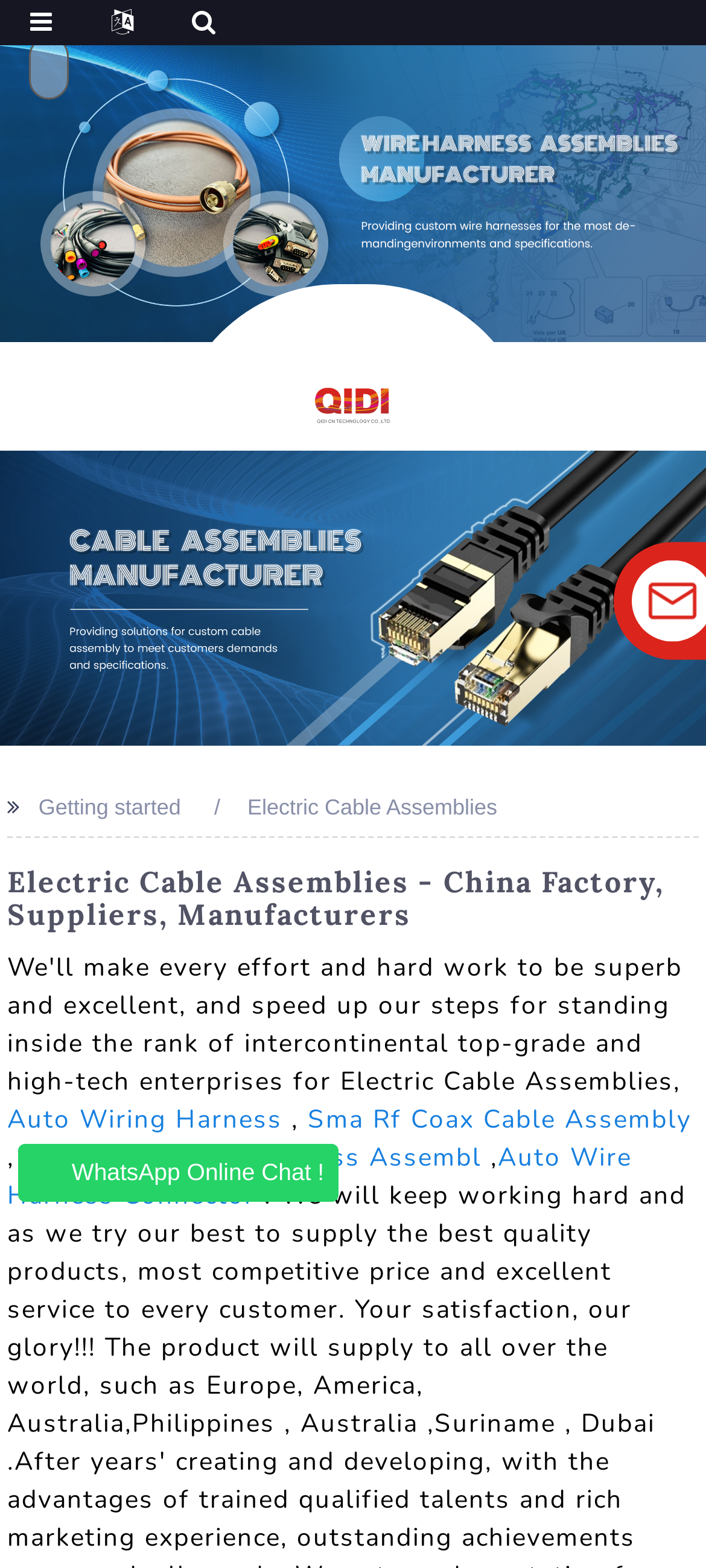Determine the bounding box coordinates of the clickable element necessary to fulfill the instruction: "explore Sma Rf Coax Cable Assembly". Provide the coordinates as four float numbers within the 0 to 1 range, i.e., [left, top, right, bottom].

[0.436, 0.703, 0.979, 0.725]